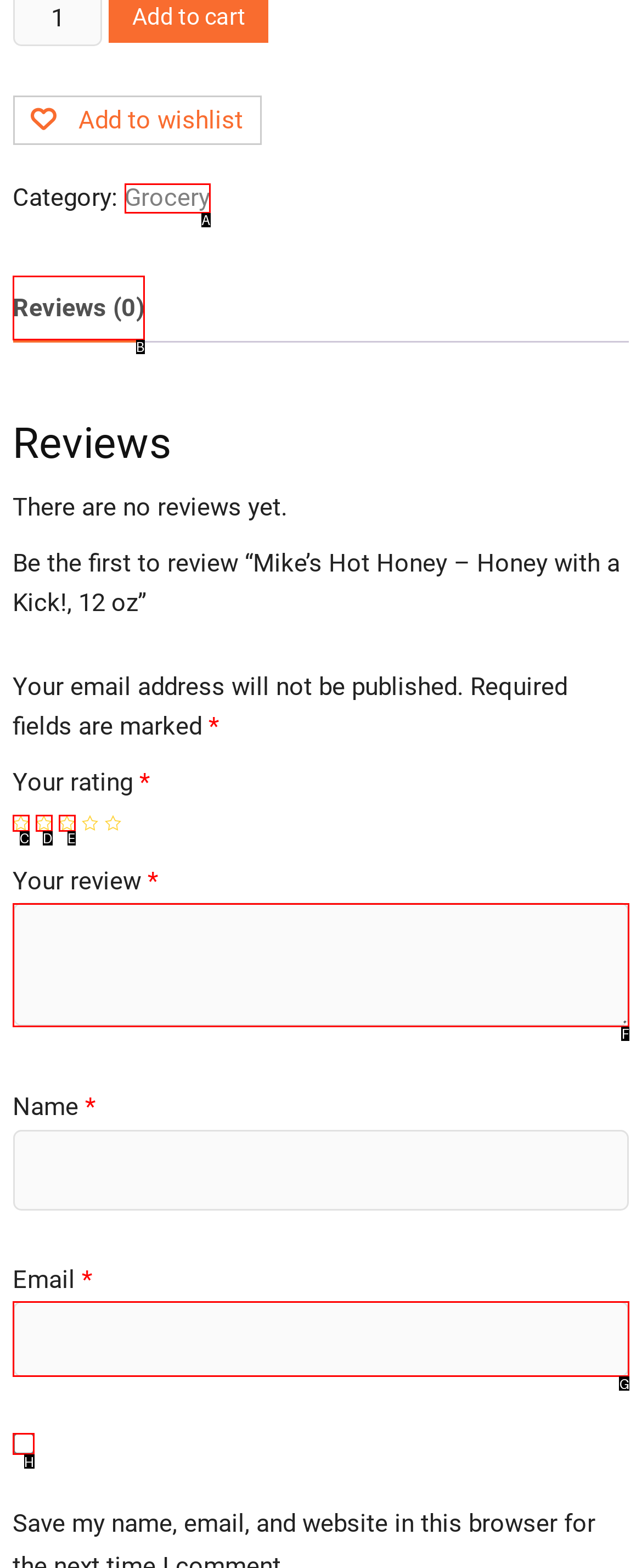Determine the HTML element to click for the instruction: Submit review.
Answer with the letter corresponding to the correct choice from the provided options.

G